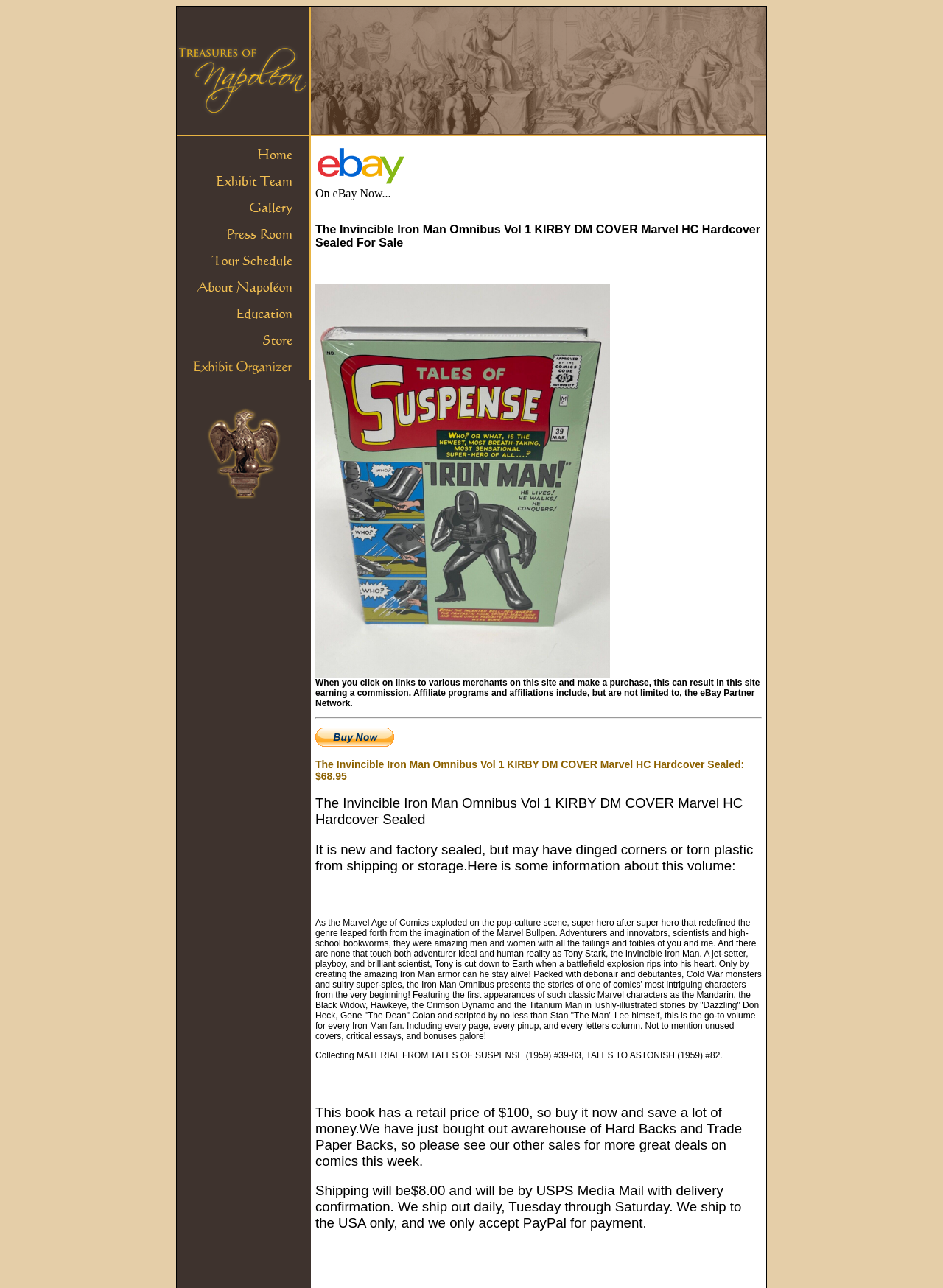Use a single word or phrase to answer the question:
What is the shipping cost?

$8.00